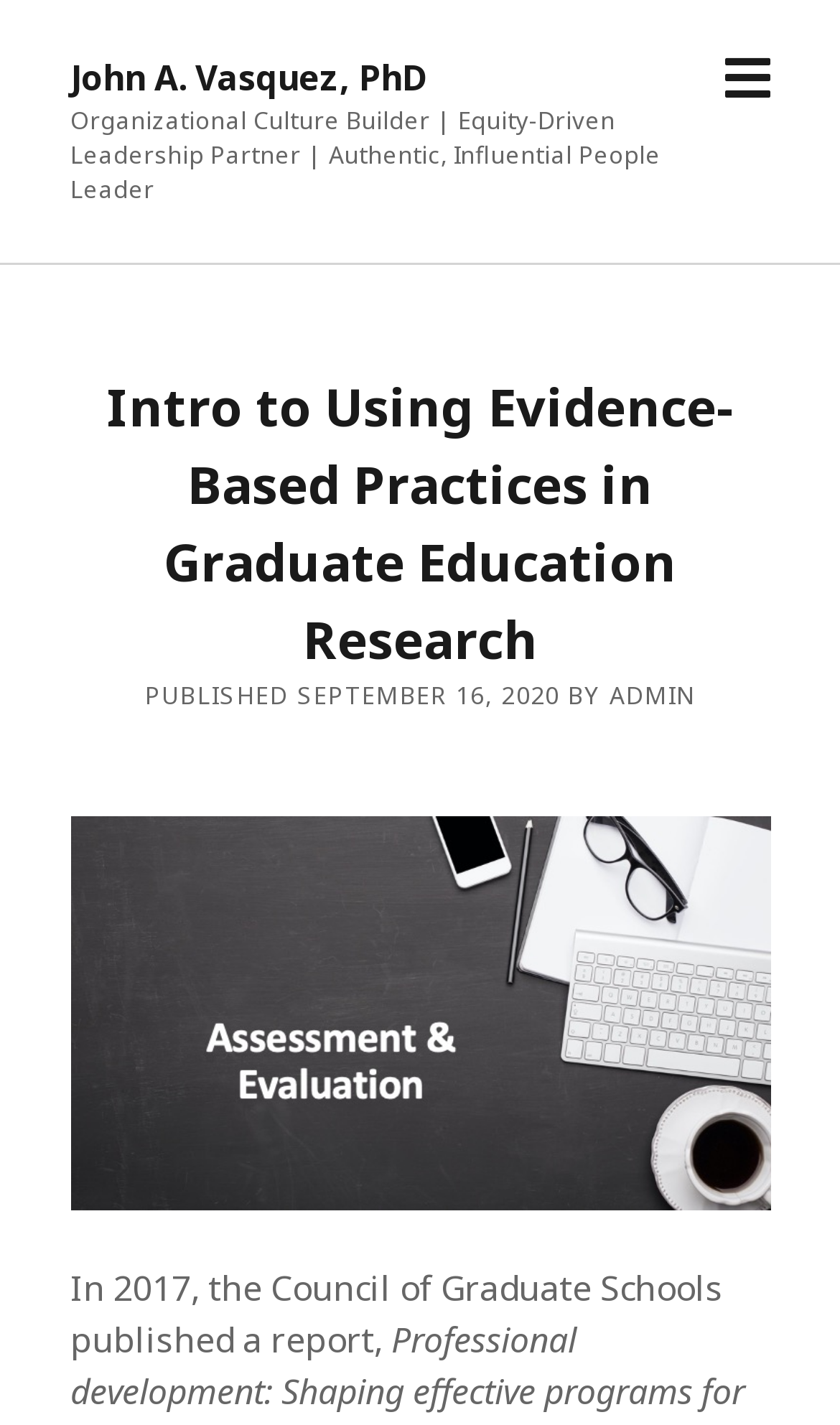Who is the author of the article? Analyze the screenshot and reply with just one word or a short phrase.

John A. Vasquez, PhD